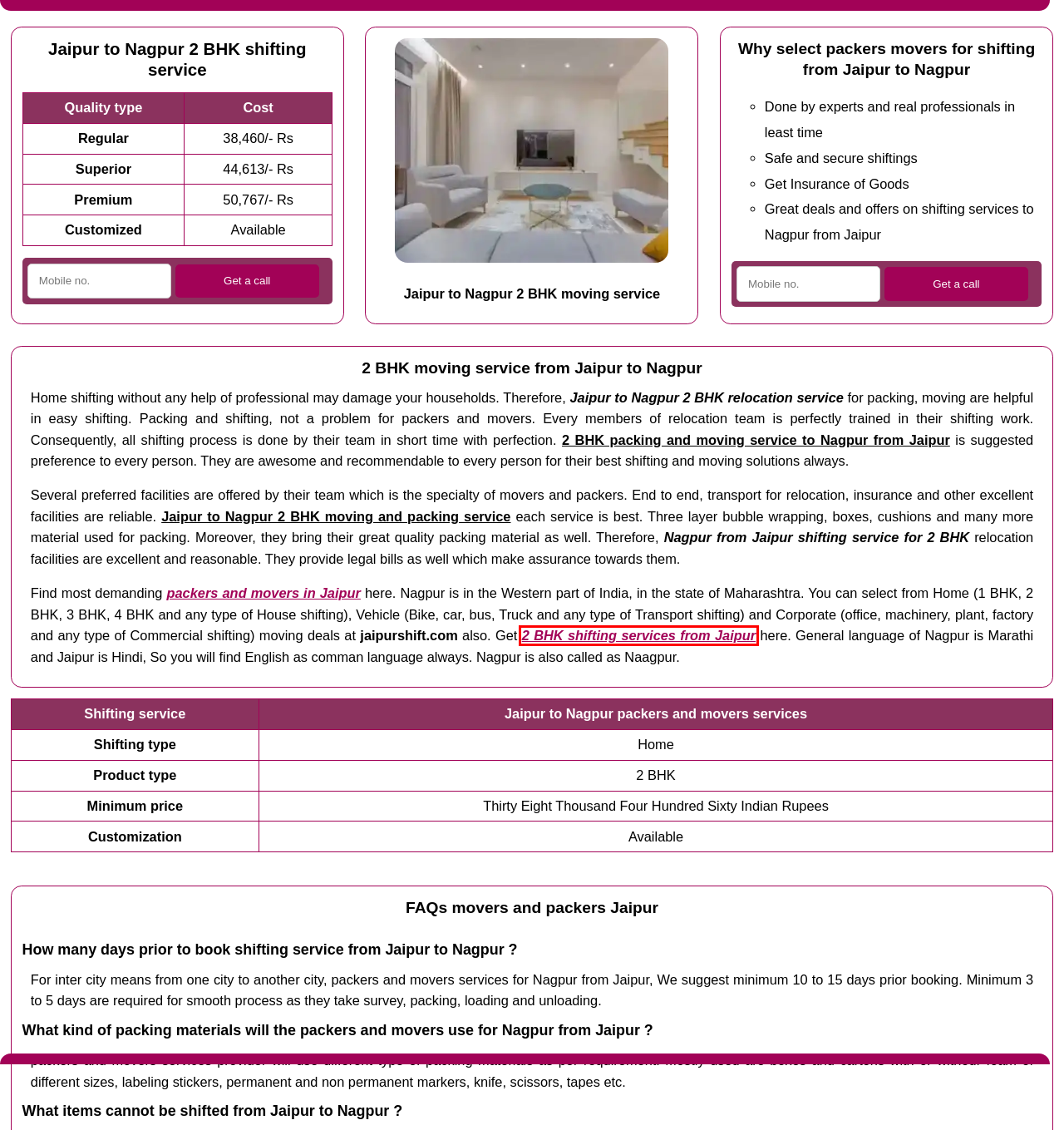A screenshot of a webpage is given with a red bounding box around a UI element. Choose the description that best matches the new webpage shown after clicking the element within the red bounding box. Here are the candidates:
A. Jaipur to Nashik 2 BHK shifting service in 40,283/- Rs
B. Jaipur to Nagpur vehicle shifting services in 1,627/- Rs
C. Jaipur to Amravati packers movers @ 1,529/- Rs
D. 2 BHK shifting services Jaipur in 6,630/- Rs
E. Jaipur to Durg packers movers @ 1,856/- Rs
F. Bus shifting services Jaipur in 4,332/- Rs
G. Jaipur to Warangal 2 BHK shifting service in 53,950/- Rs
H. Jaipur packers and movers in 354/- Rs

D